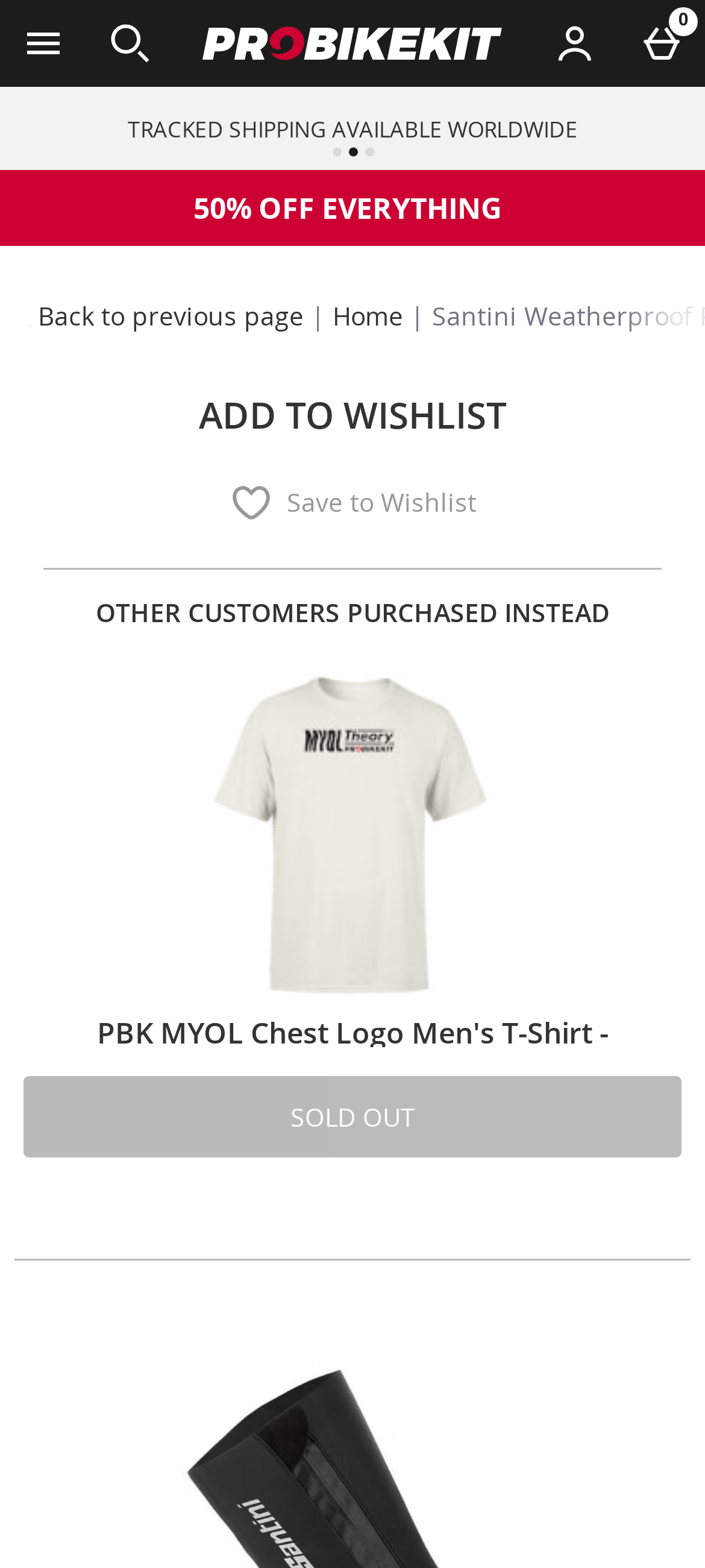Determine the bounding box coordinates for the element that should be clicked to follow this instruction: "Learn more about Men's Health". The coordinates should be given as four float numbers between 0 and 1, in the format [left, top, right, bottom].

None